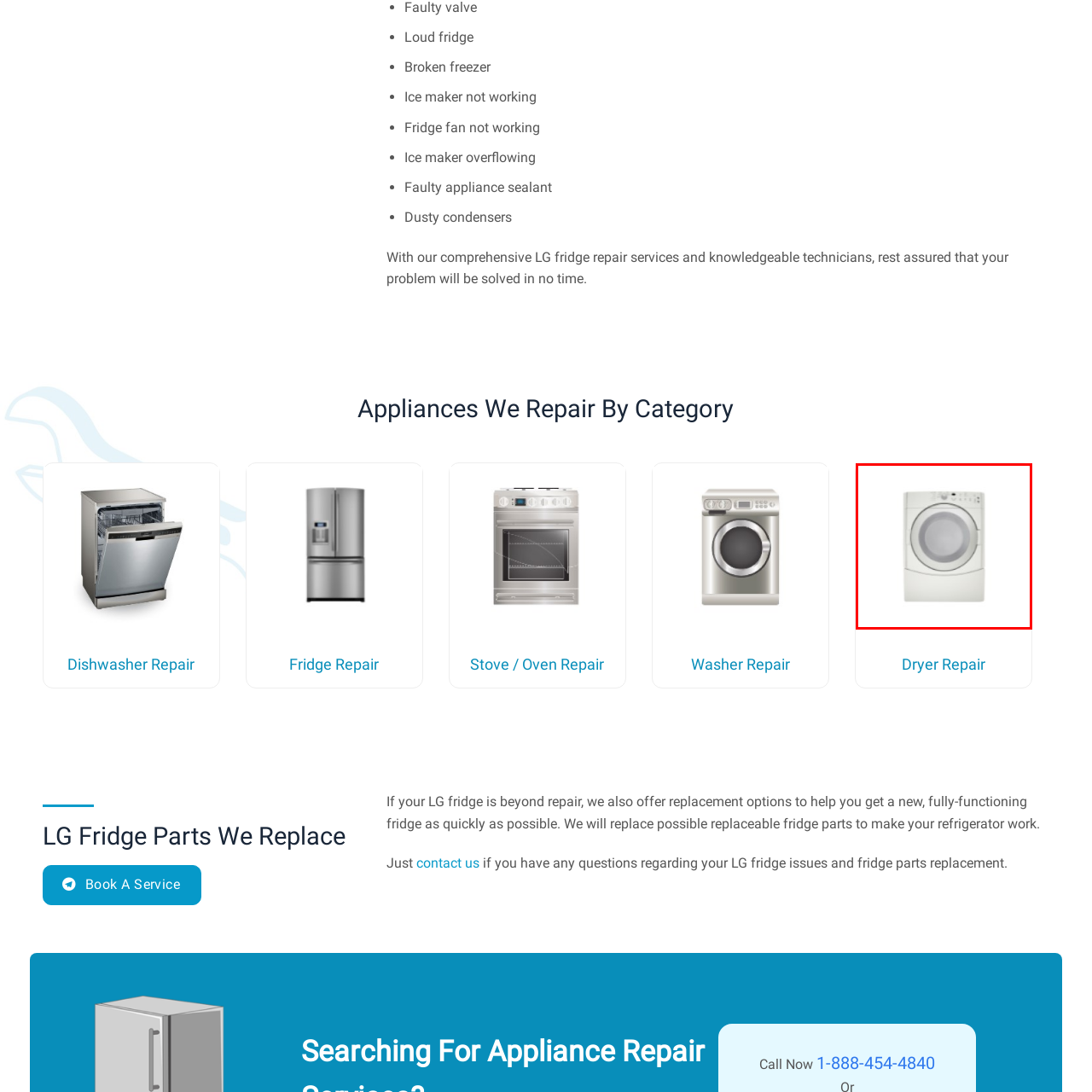Observe the content inside the red rectangle, What is the purpose of the service offering? 
Give your answer in just one word or phrase.

Comprehensive repair solutions